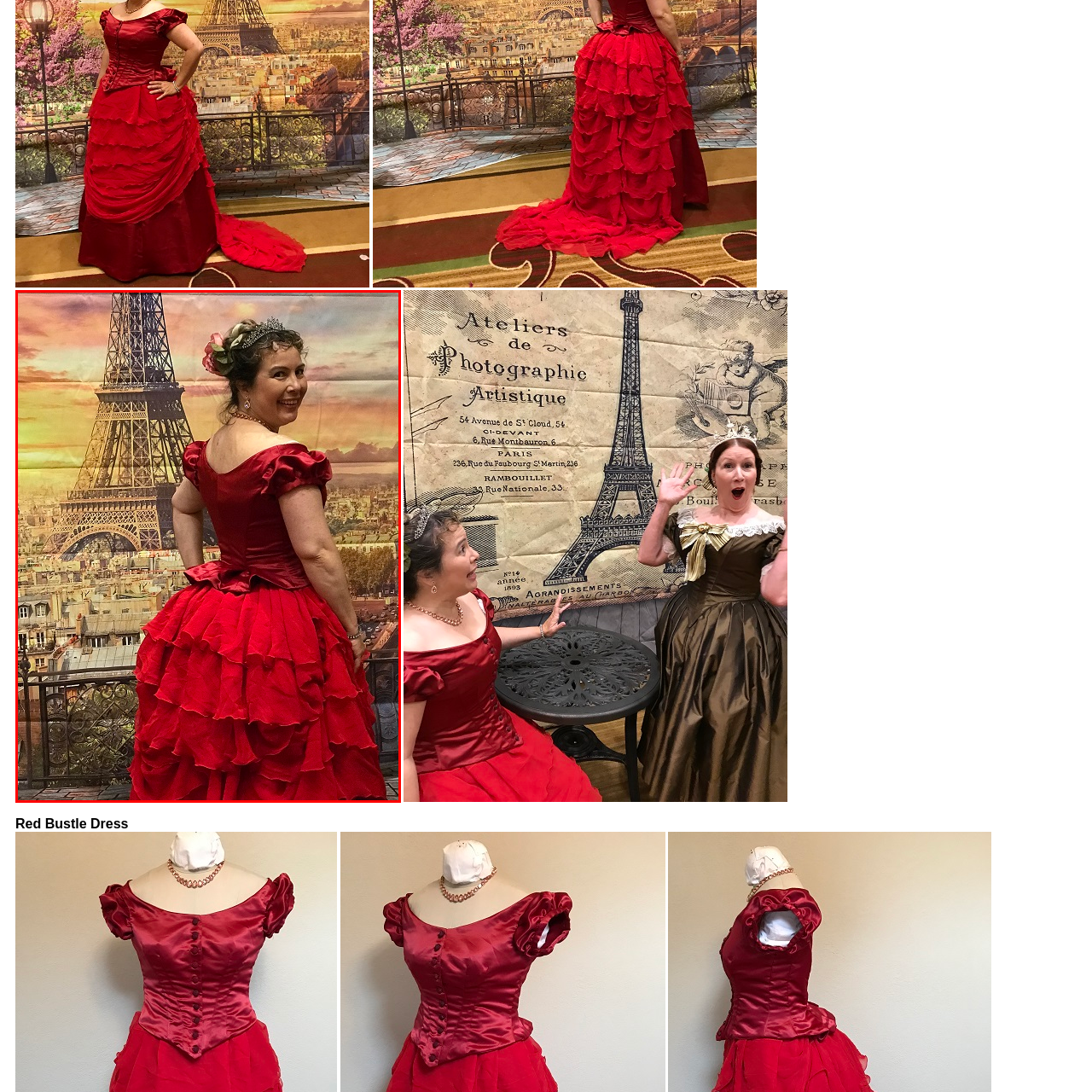Refer to the image within the red box and answer the question concisely with a single word or phrase: What era does the woman's dress resemble?

1870s